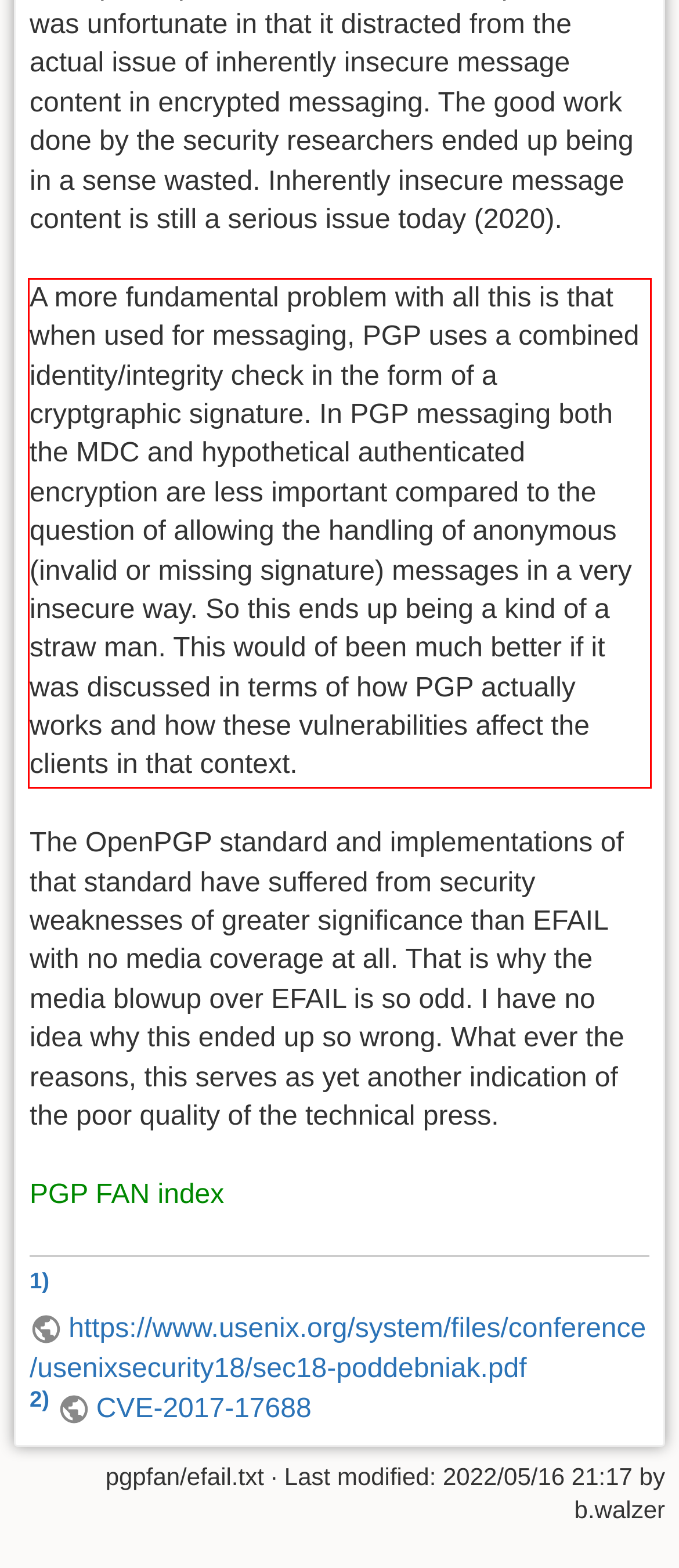There is a screenshot of a webpage with a red bounding box around a UI element. Please use OCR to extract the text within the red bounding box.

A more fundamental problem with all this is that when used for messaging, PGP uses a combined identity/integrity check in the form of a cryptgraphic signature. In PGP messaging both the MDC and hypothetical authenticated encryption are less important compared to the question of allowing the handling of anonymous (invalid or missing signature) messages in a very insecure way. So this ends up being a kind of a straw man. This would of been much better if it was discussed in terms of how PGP actually works and how these vulnerabilities affect the clients in that context.